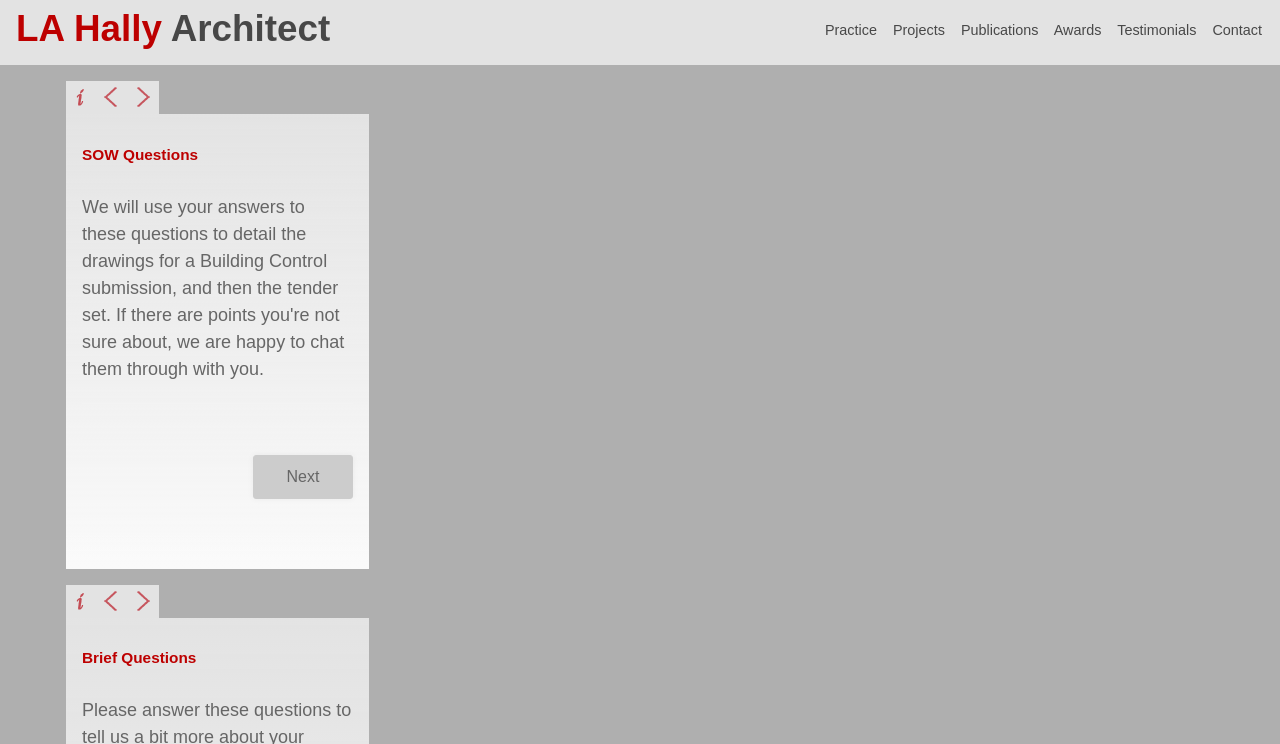Reply to the question with a brief word or phrase: What is the purpose of the 'info button' images?

To provide more information